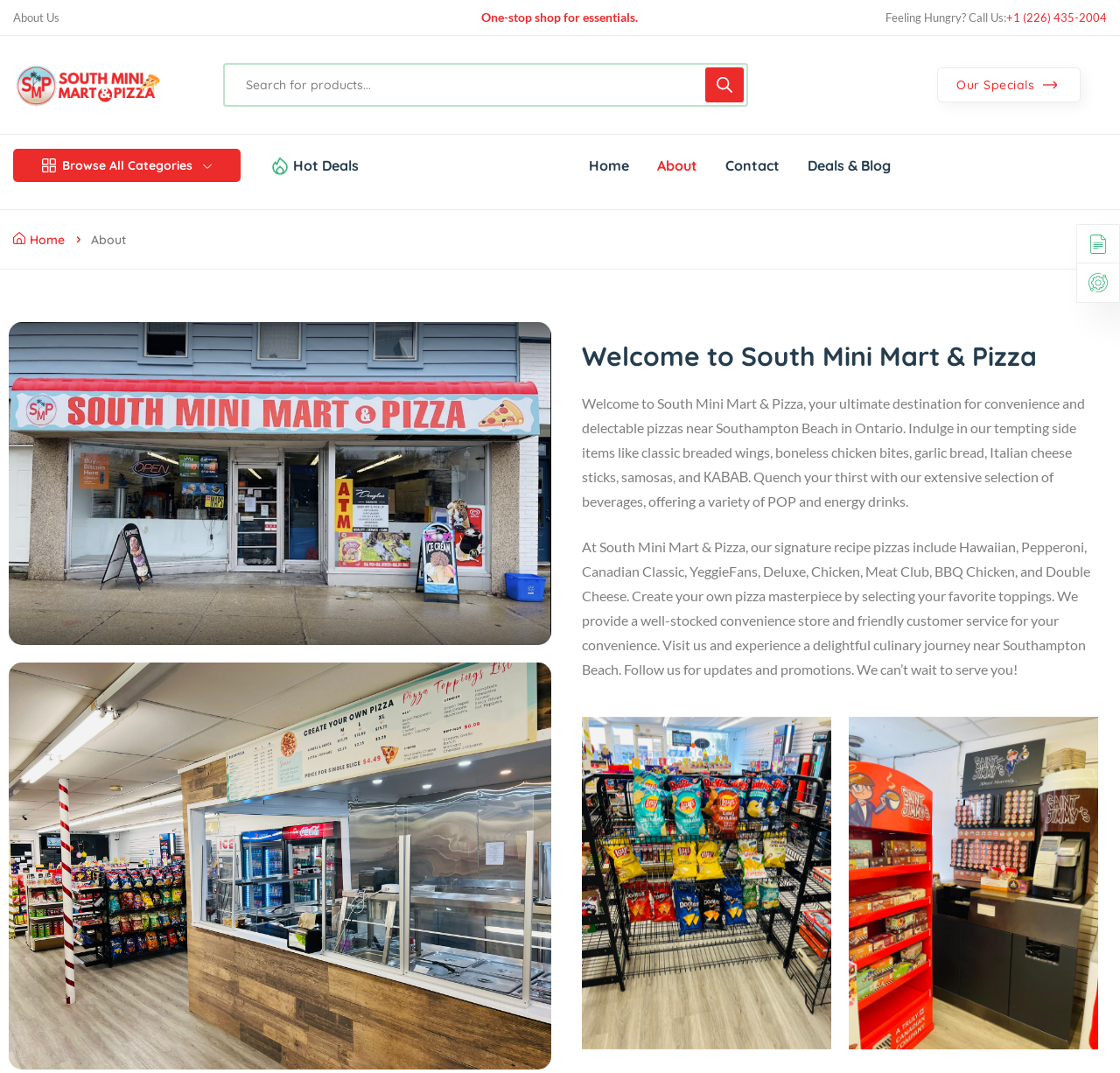What is the name of the pizza place?
Identify the answer in the screenshot and reply with a single word or phrase.

South Mini Mart & Pizza